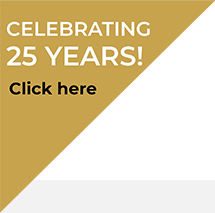Offer a detailed explanation of what is depicted in the image.

The image prominently features a celebratory graphic announcing "Celebrating 25 Years!" with a bold, golden background. Below the main text, a clear call to action reads "Click here," inviting viewers to engage further. This graphic likely marks a significant milestone for an organization or initiative, emphasizing its longevity and impact over the past 25 years. The design is modern and eye-catching, effectively capturing attention while promoting a sense of achievement and continuity.